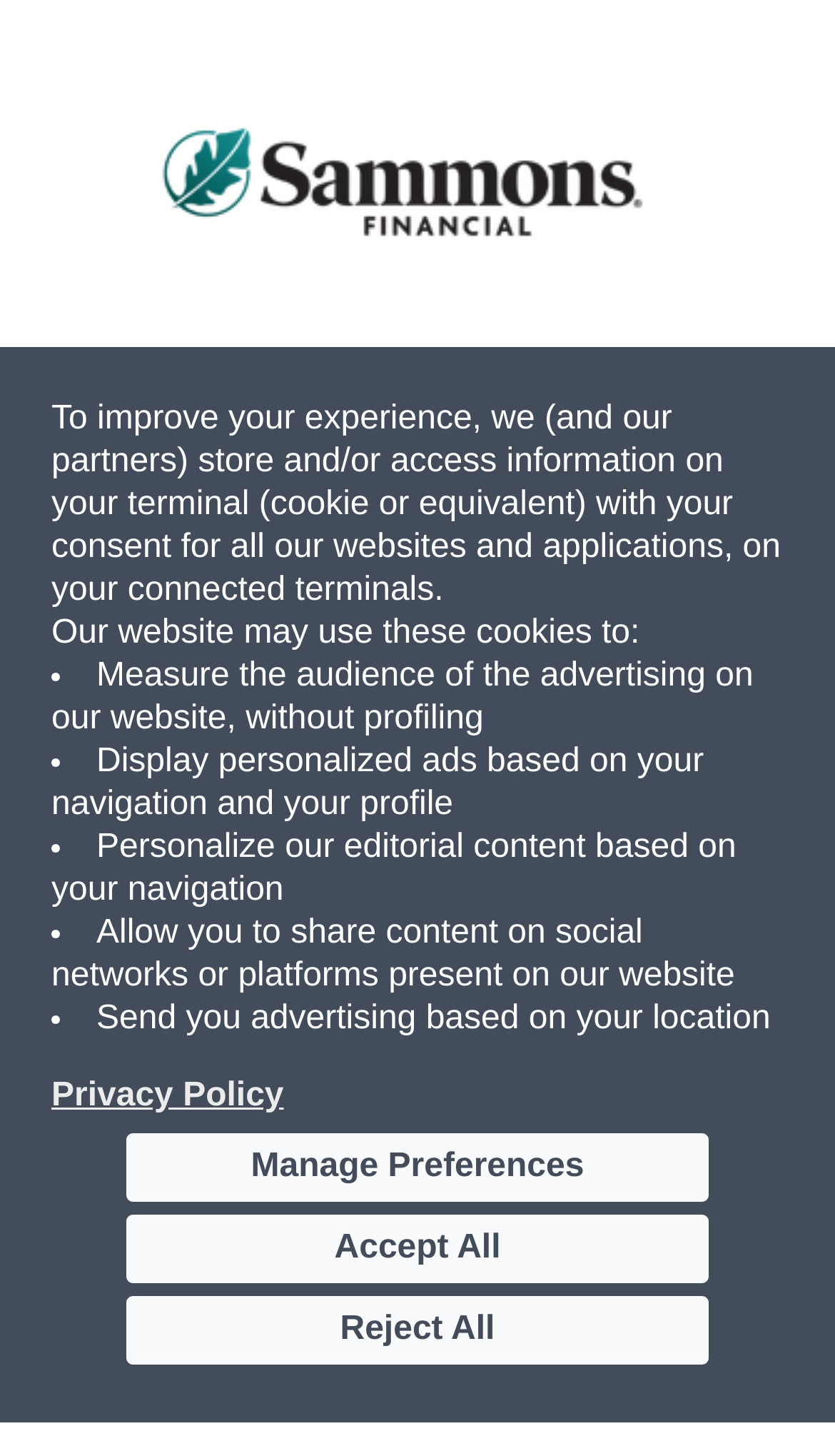Pinpoint the bounding box coordinates of the area that must be clicked to complete this instruction: "Read the article about Marcy Baker".

[0.043, 0.774, 0.957, 0.935]